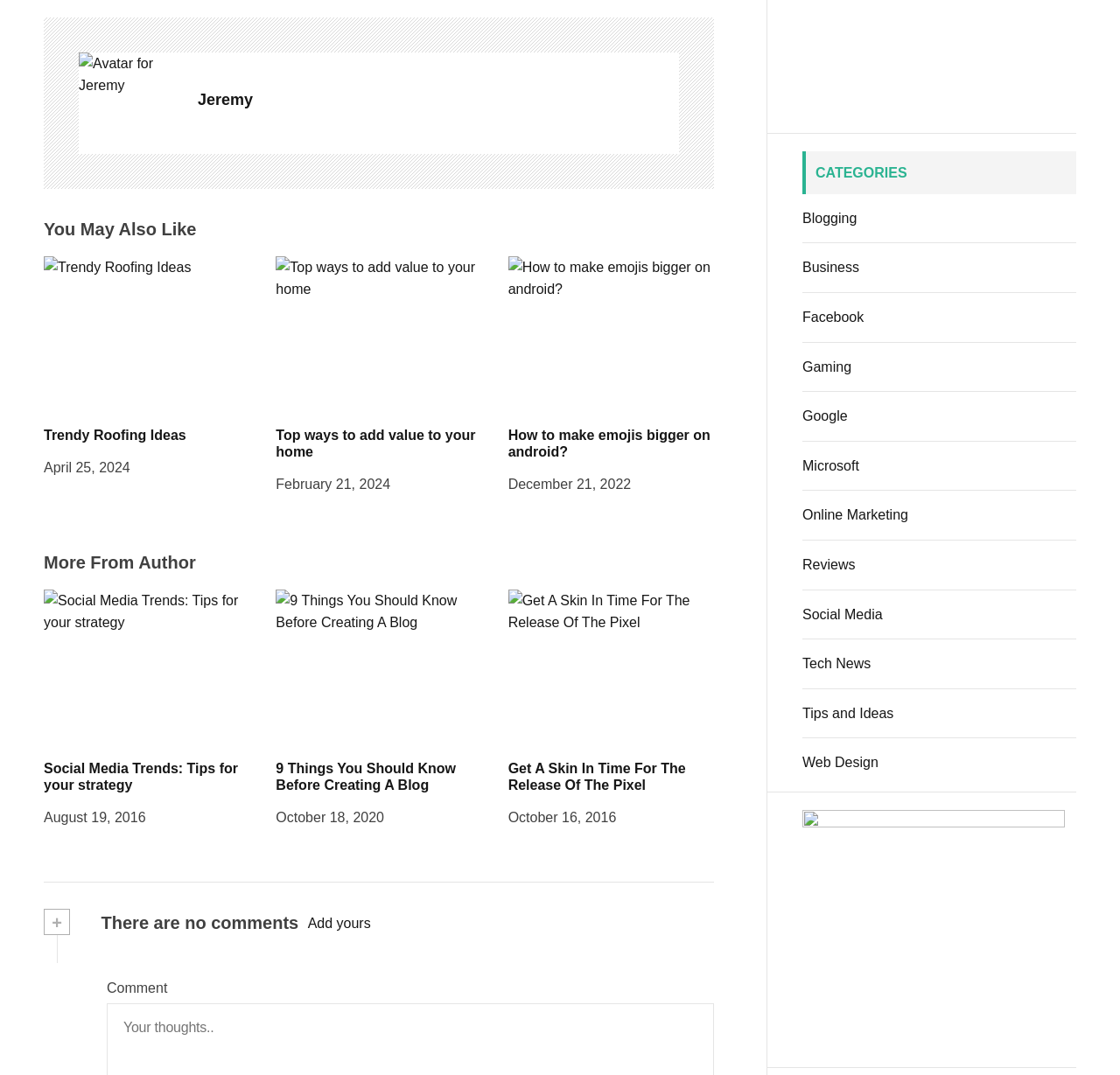Respond to the following question with a brief word or phrase:
What is the date of the last article?

April 25, 2024